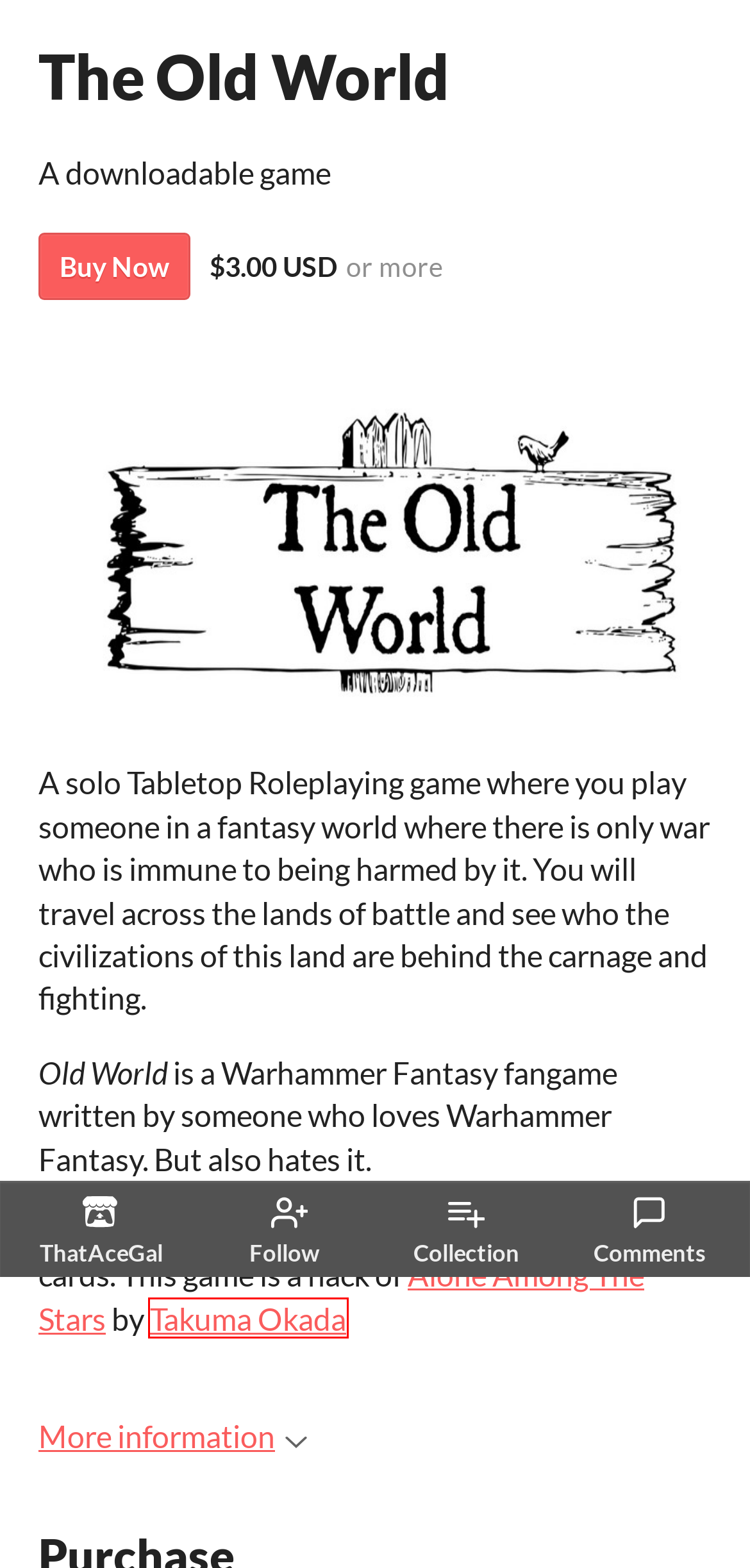Look at the given screenshot of a webpage with a red rectangle bounding box around a UI element. Pick the description that best matches the new webpage after clicking the element highlighted. The descriptions are:
A. Download the latest indie games - itch.io
B. Alone Among the Stars by Takuma Okada
C. Games like The Old World - itch.io
D. Takuma Okada - itch.io
E. Log in - itch.io
F. Purchase The Old World by ThatAceGal - itch.io
G. Top physical games $5 or less - itch.io
H. ThatAceGal - itch.io

D